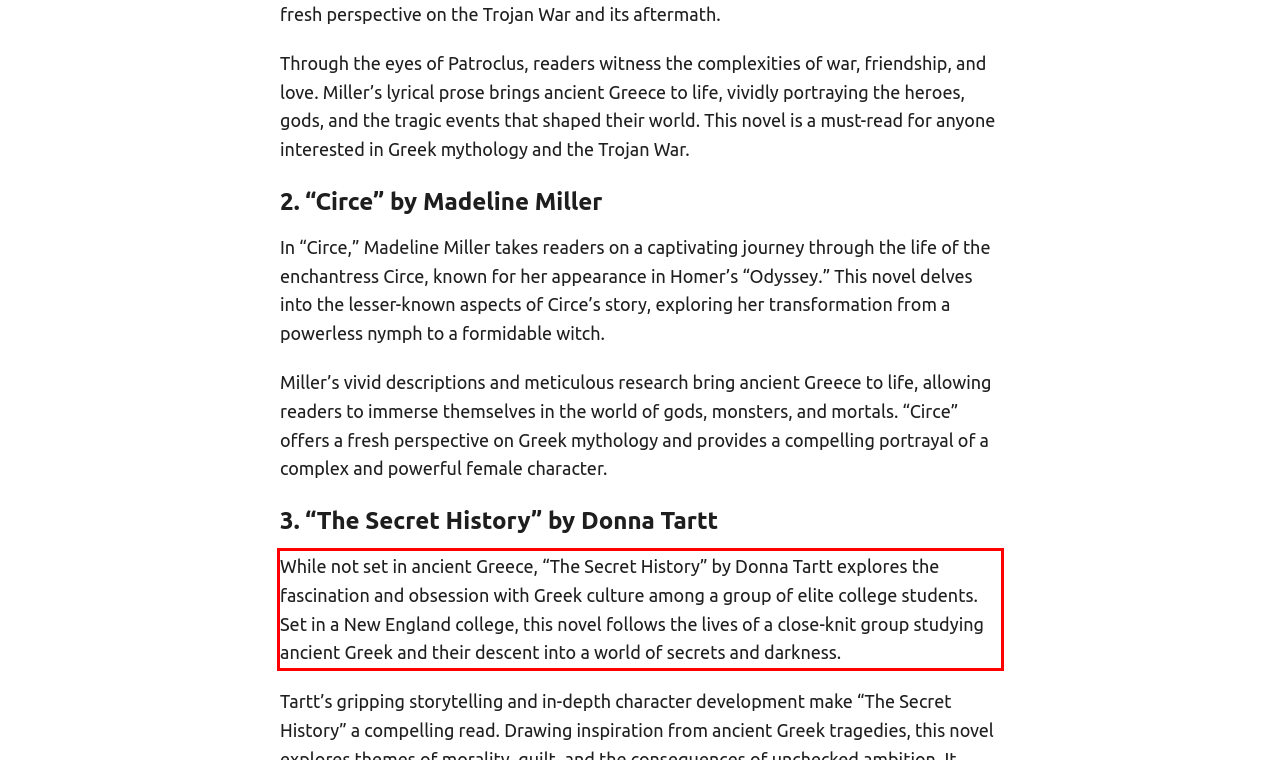Please analyze the provided webpage screenshot and perform OCR to extract the text content from the red rectangle bounding box.

While not set in ancient Greece, “The Secret History” by Donna Tartt explores the fascination and obsession with Greek culture among a group of elite college students. Set in a New England college, this novel follows the lives of a close-knit group studying ancient Greek and their descent into a world of secrets and darkness.